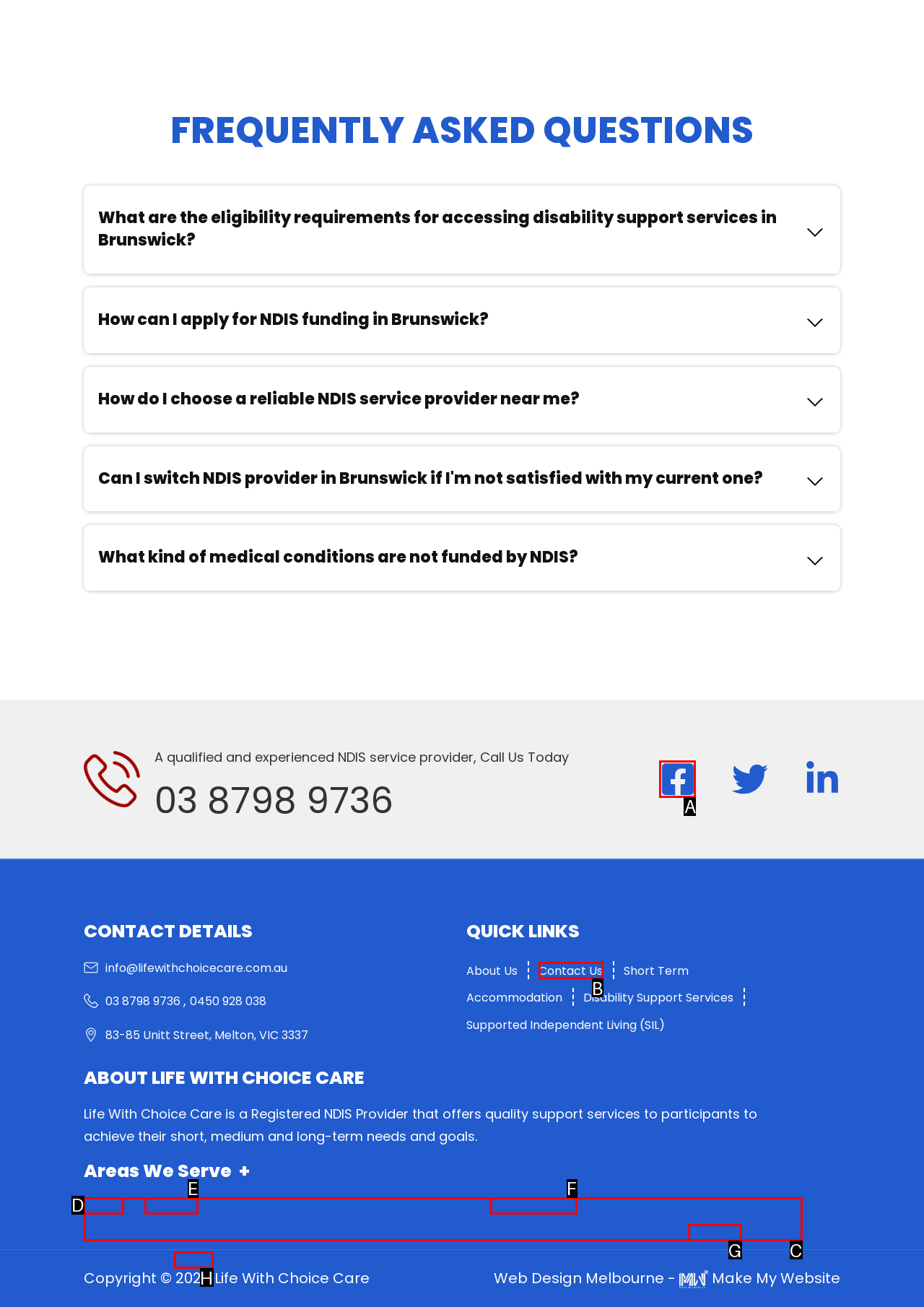Tell me the letter of the correct UI element to click for this instruction: View the 'Guitars & Basses' section. Answer with the letter only.

None